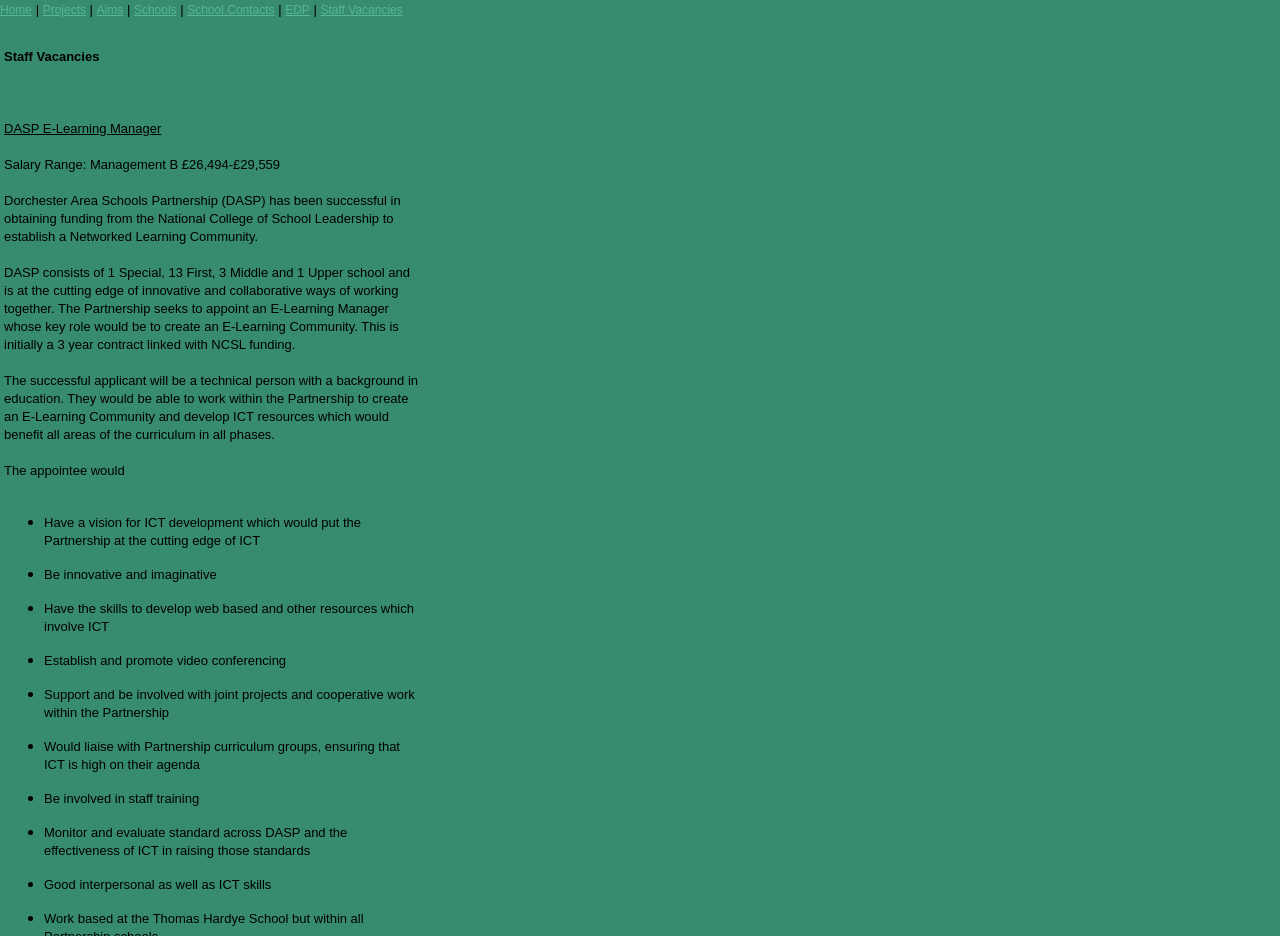What is the salary range for the E-Learning Manager?
Based on the screenshot, answer the question with a single word or phrase.

£26,494-£29,559